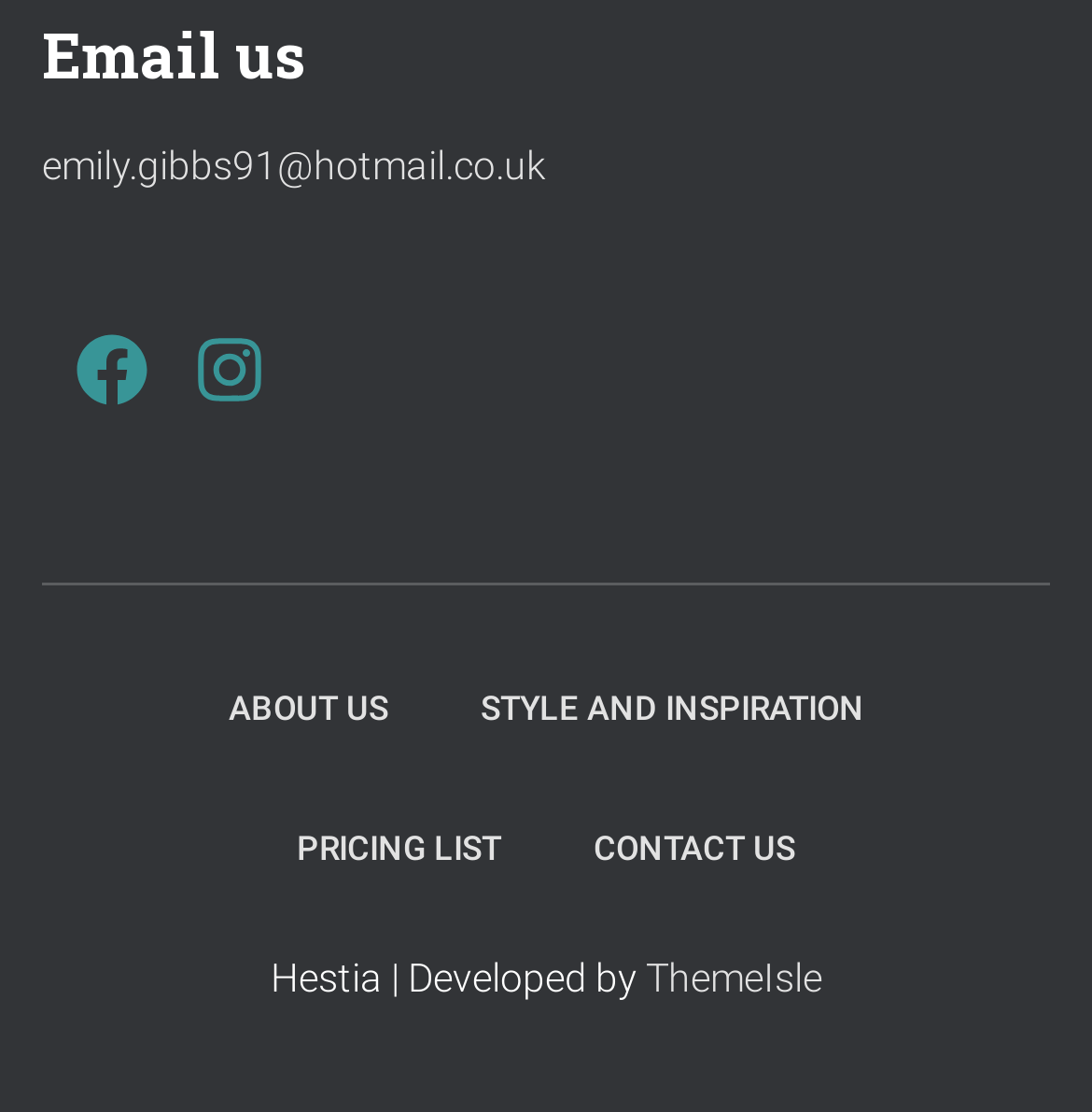Using the information from the screenshot, answer the following question thoroughly:
What is the email address to contact?

The email address can be found in the top section of the webpage, right below the 'Email us' heading, which is a link element with the OCR text 'emily.gibbs91@hotmail.co.uk'.